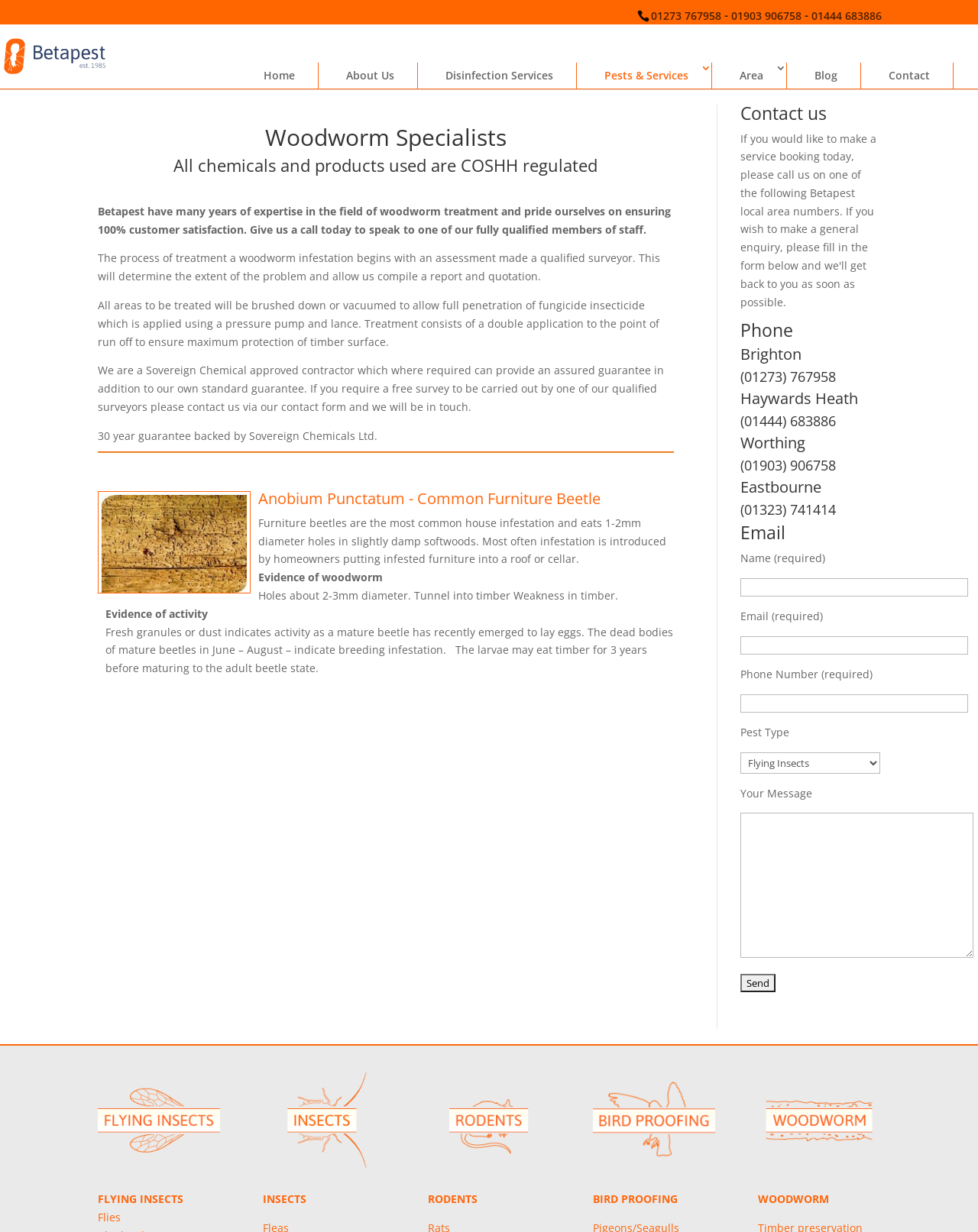Please find the bounding box coordinates of the element that needs to be clicked to perform the following instruction: "Click the 'Home' link". The bounding box coordinates should be four float numbers between 0 and 1, represented as [left, top, right, bottom].

[0.262, 0.051, 0.326, 0.072]